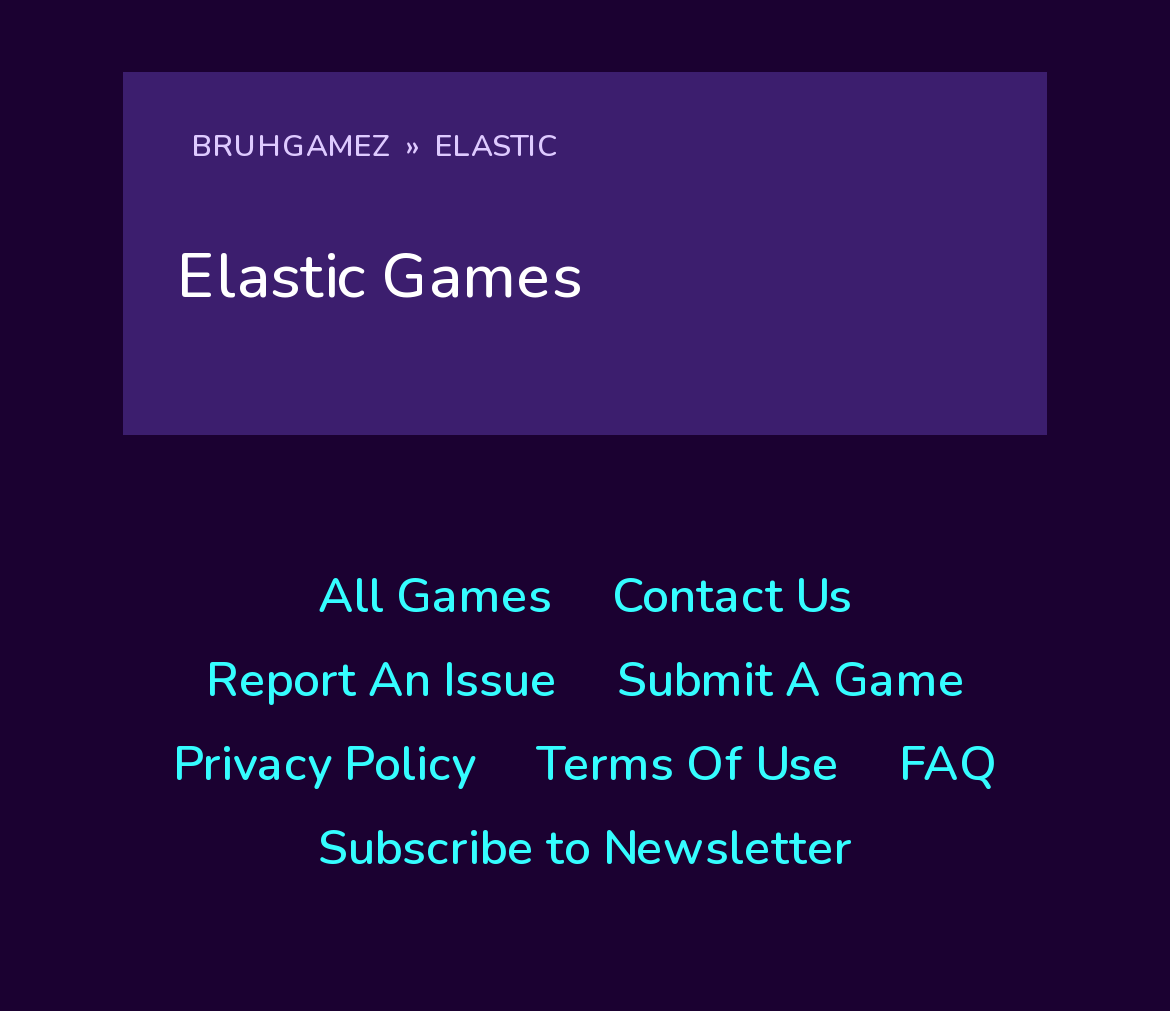Determine the bounding box coordinates for the UI element described. Format the coordinates as (top-left x, top-left y, bottom-right x, bottom-right y) and ensure all values are between 0 and 1. Element description: All Games

[0.272, 0.555, 0.472, 0.627]